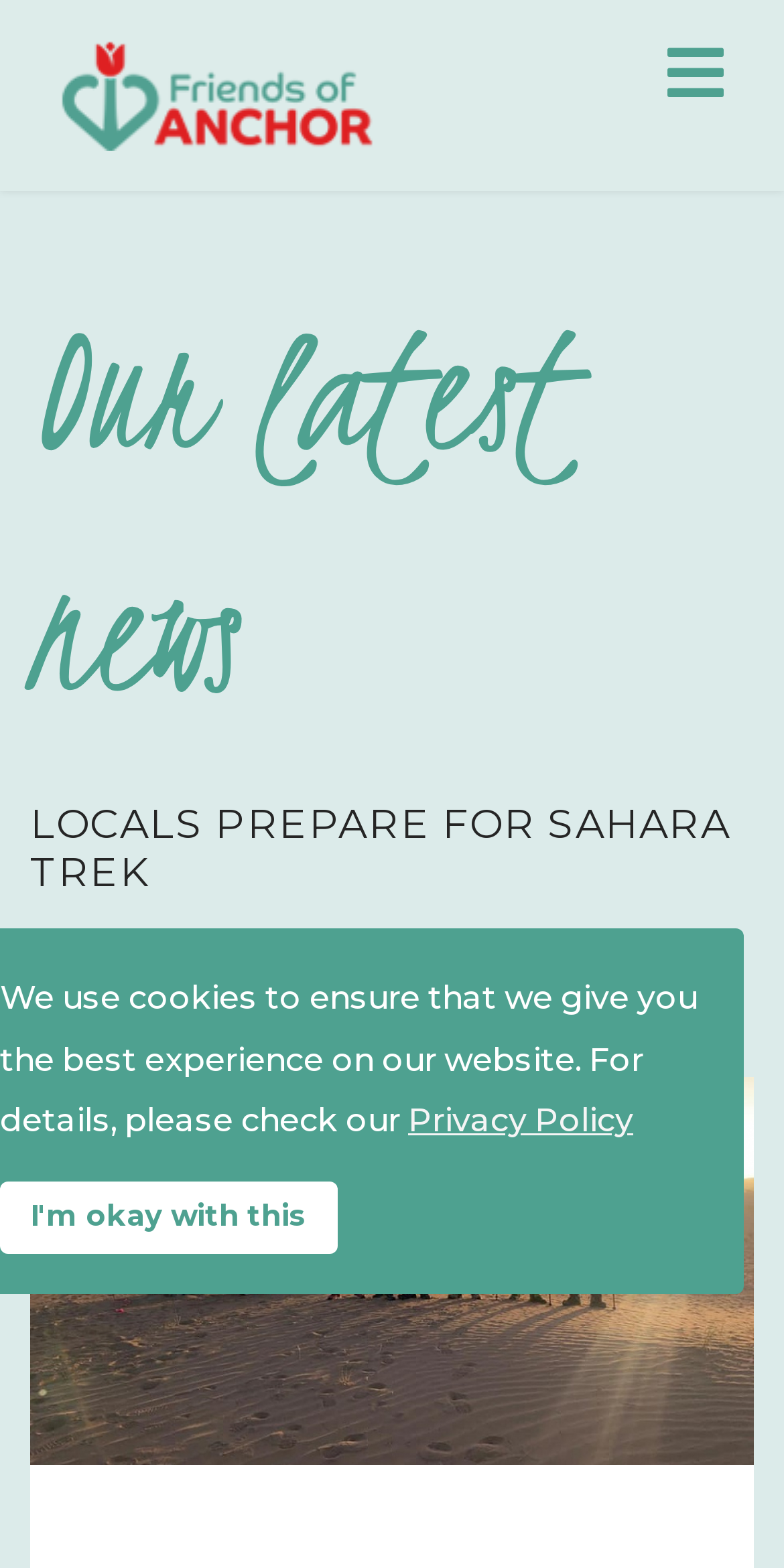Using the information in the image, could you please answer the following question in detail:
What is the purpose of the friends' trek?

The friends, dubbed the 'Wolfpack', are setting off to trek the Sahara Desert in aid of Friends of ANCHOR, which suggests that the purpose of their trek is for charity.